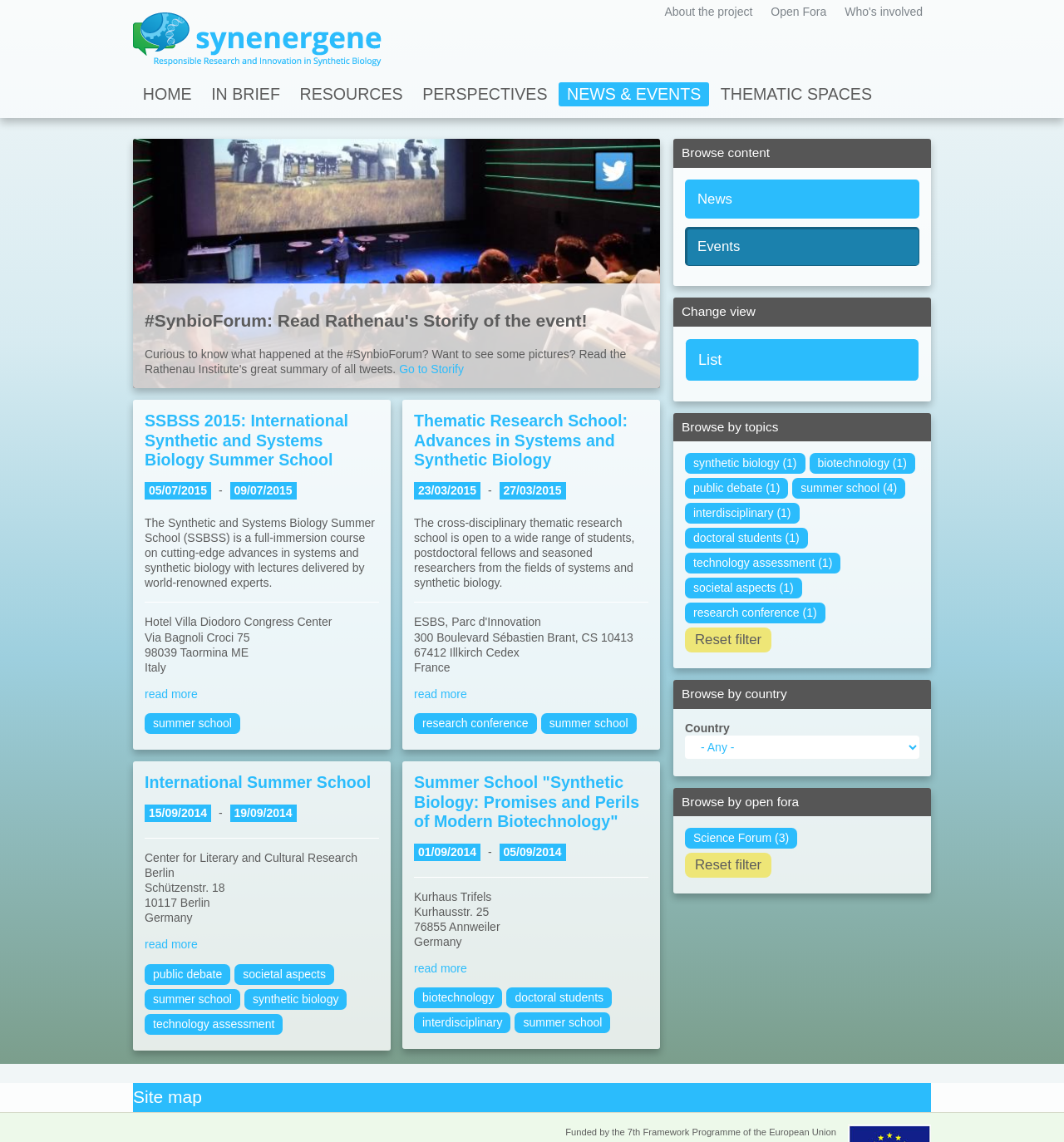What is the theme of the Thematic Research School?
Please analyze the image and answer the question with as much detail as possible.

The theme of the Thematic Research School can be found in the event description, which mentions 'Thematic Research School: Advances in Systems and Synthetic Biology'.